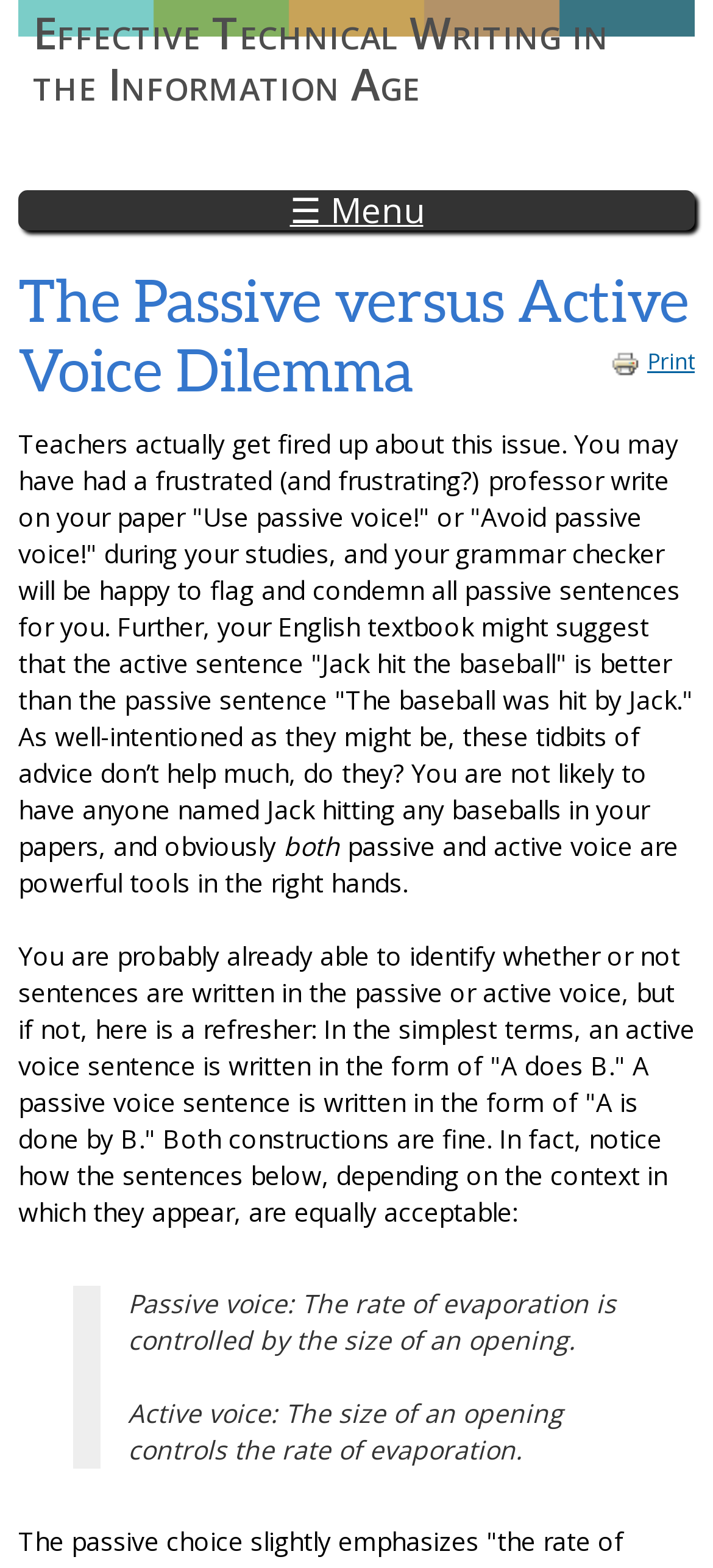What is the example of a passive voice sentence?
Based on the screenshot, answer the question with a single word or phrase.

The rate of evaporation is controlled by the size of an opening